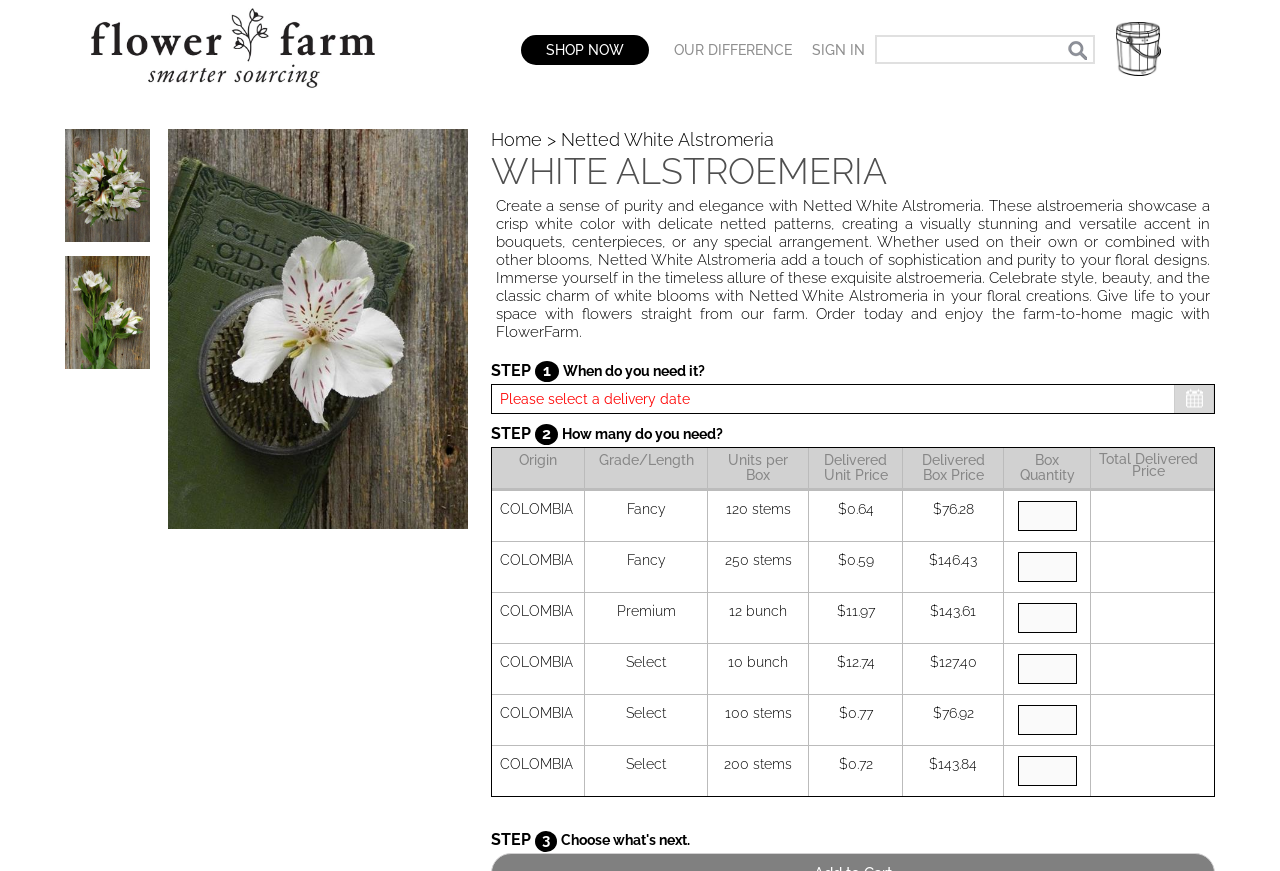From the webpage screenshot, identify the region described by name="Go" value="Go". Provide the bounding box coordinates as (top-left x, top-left y, bottom-right x, bottom-right y), with each value being a floating point number between 0 and 1.

[0.834, 0.047, 0.849, 0.075]